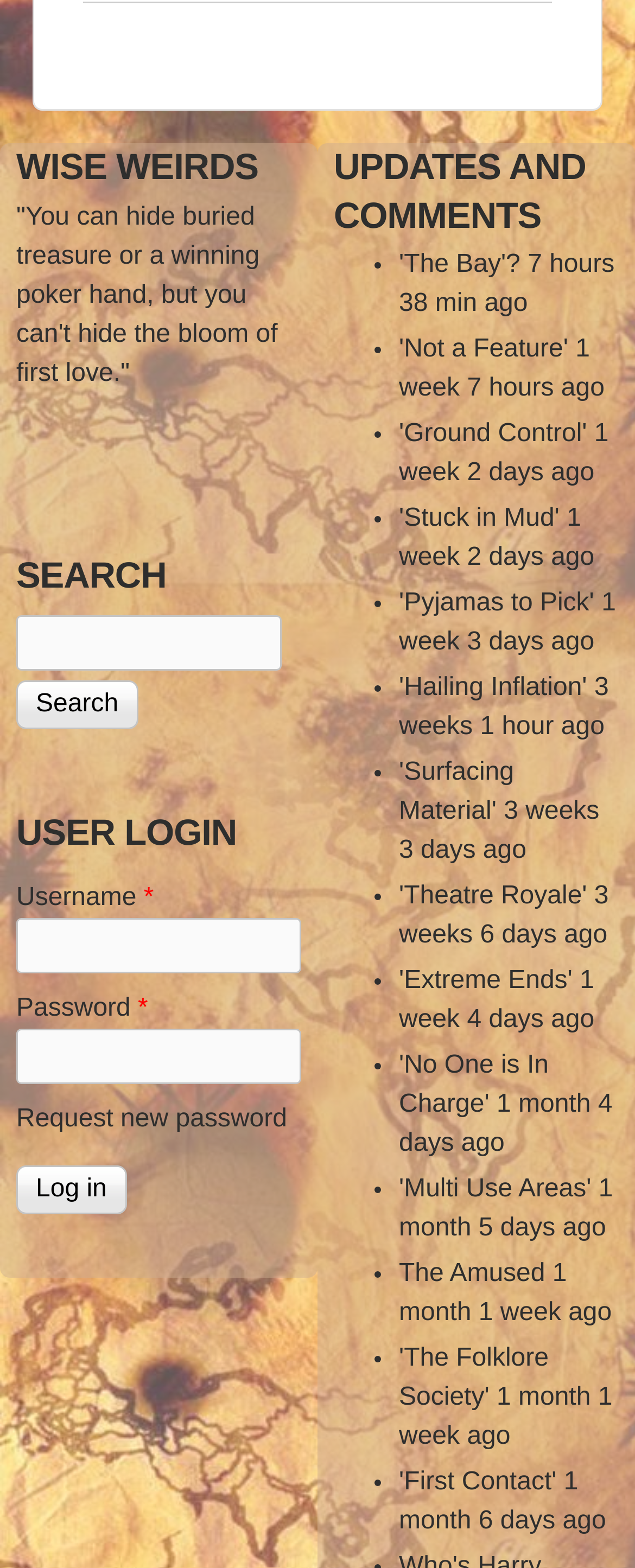How many search boxes are there?
Look at the image and respond with a one-word or short-phrase answer.

1